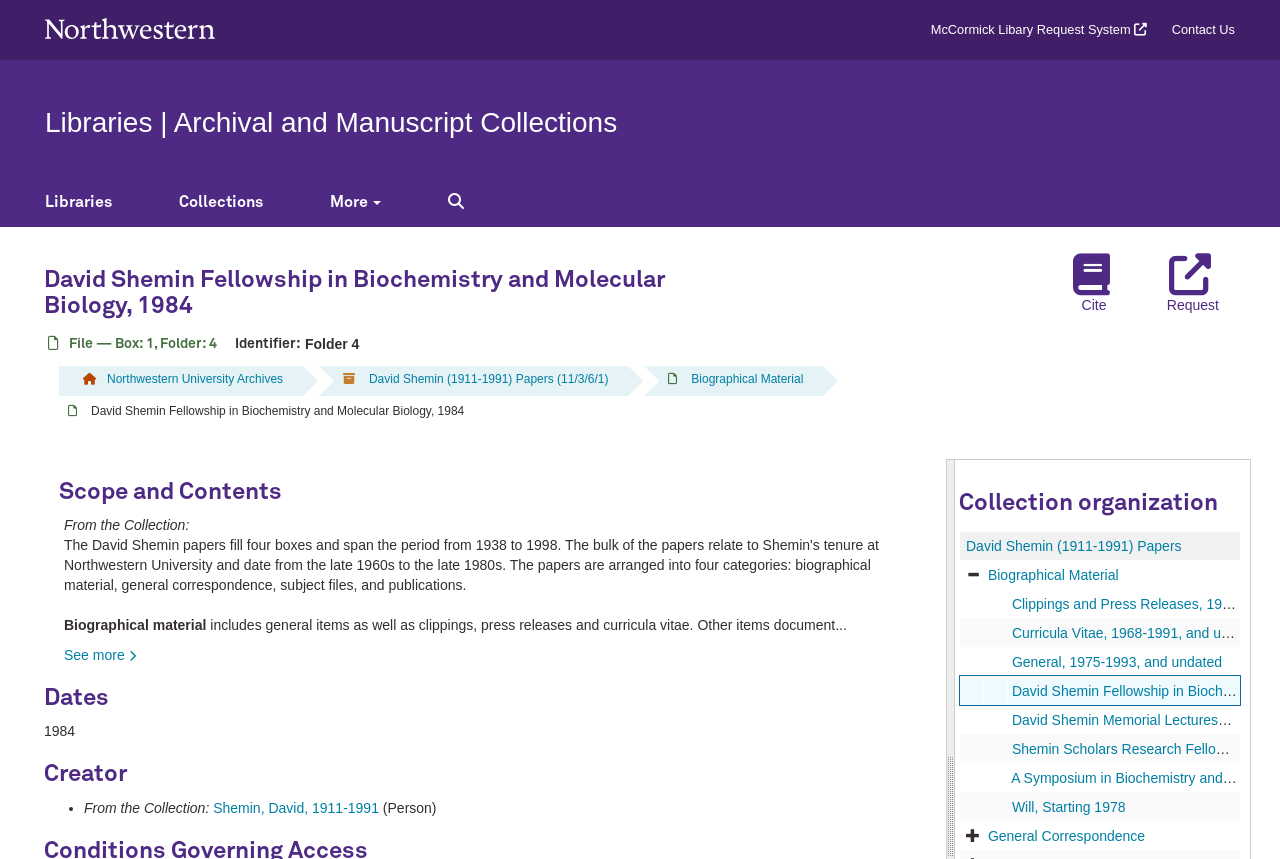Observe the image and answer the following question in detail: What is the organization of the collection?

I found the answer by looking at the section 'Collection organization' which lists the different categories of the collection, including Biographical Material, Clippings and Press Releases, Curricula Vitae, and more.